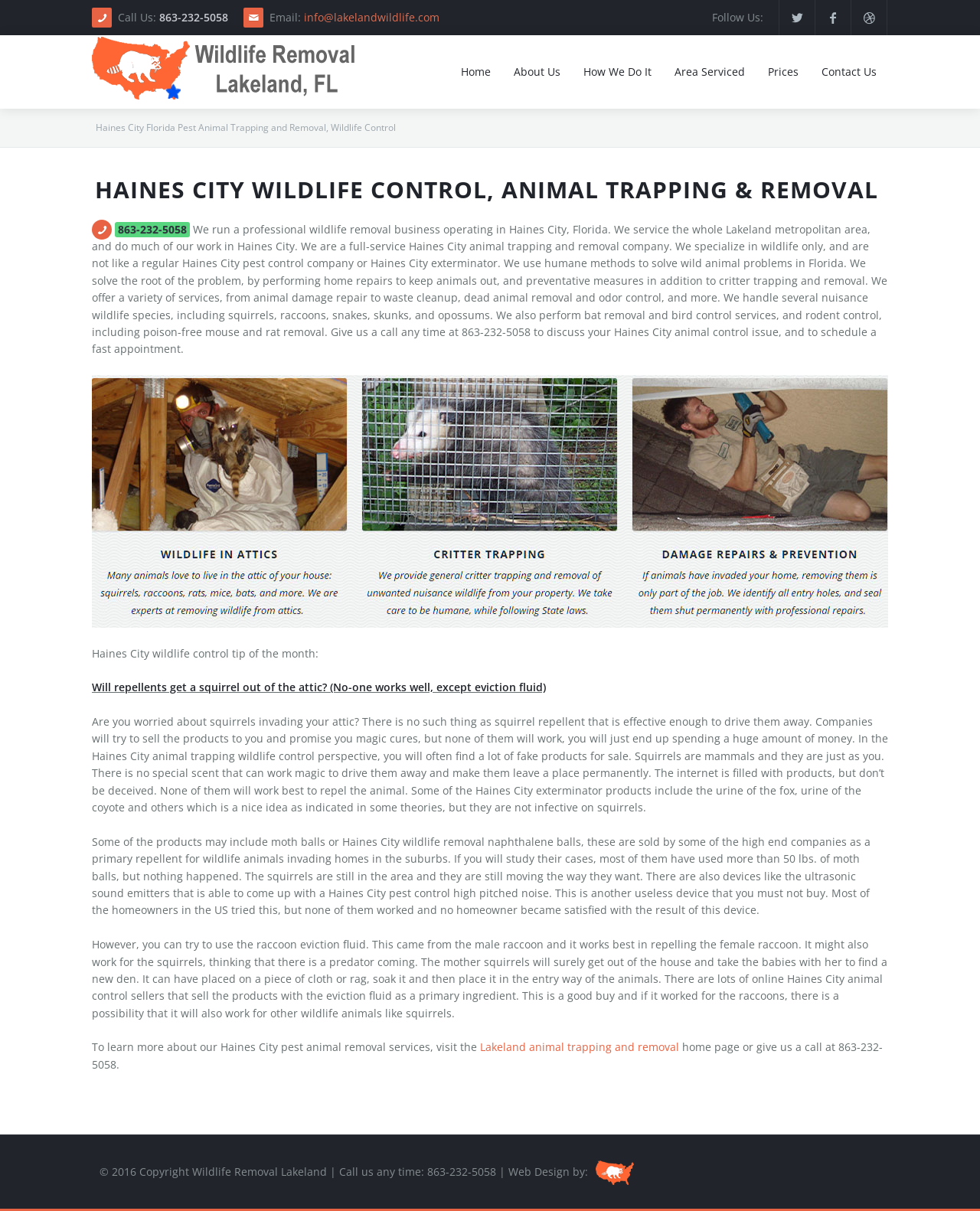Could you locate the bounding box coordinates for the section that should be clicked to accomplish this task: "Call the phone number".

[0.162, 0.008, 0.233, 0.02]